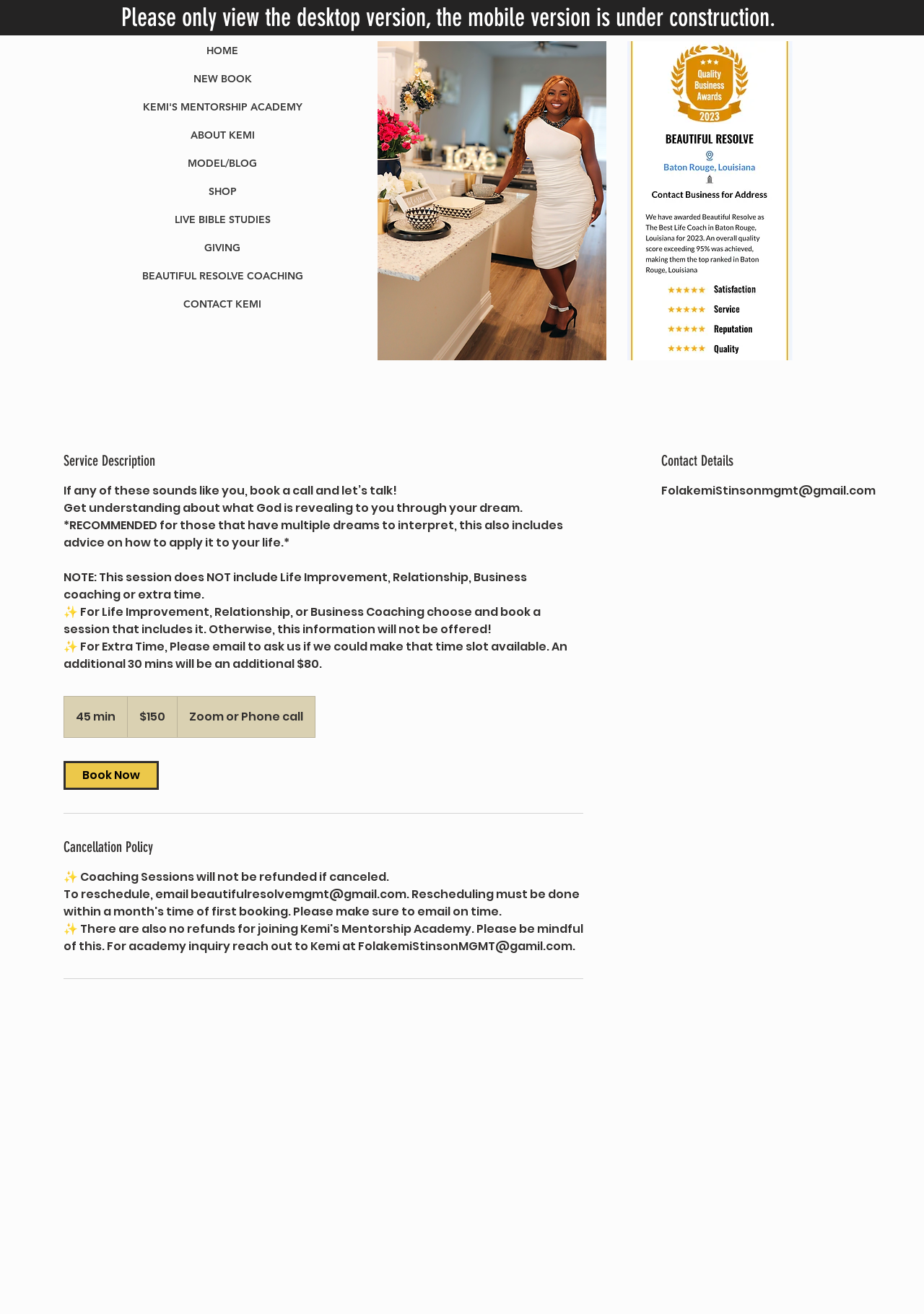Using the description: "Book Now", determine the UI element's bounding box coordinates. Ensure the coordinates are in the format of four float numbers between 0 and 1, i.e., [left, top, right, bottom].

[0.069, 0.579, 0.172, 0.601]